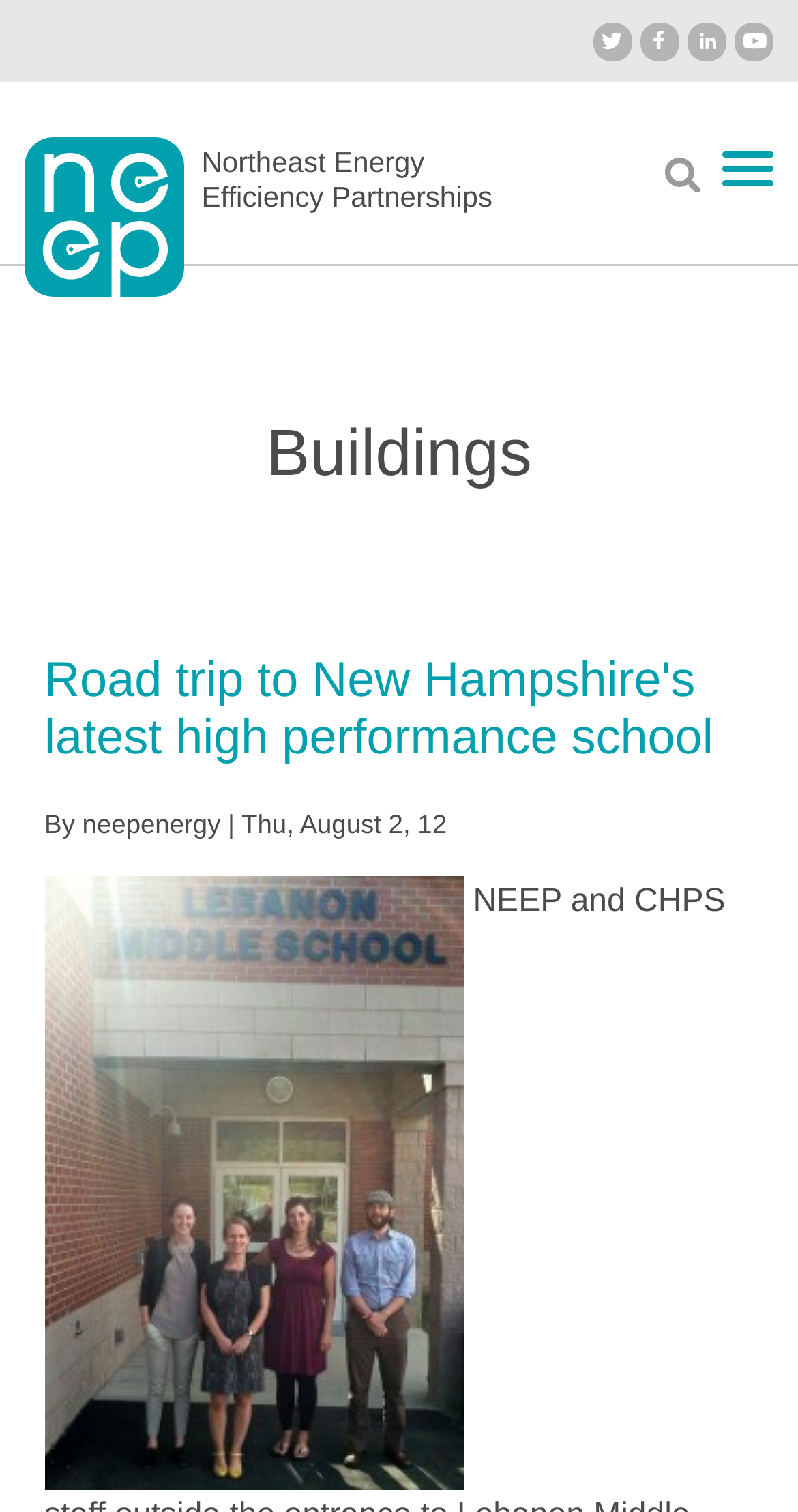How many links are there in the secondary menu?
Using the visual information, answer the question in a single word or phrase.

7